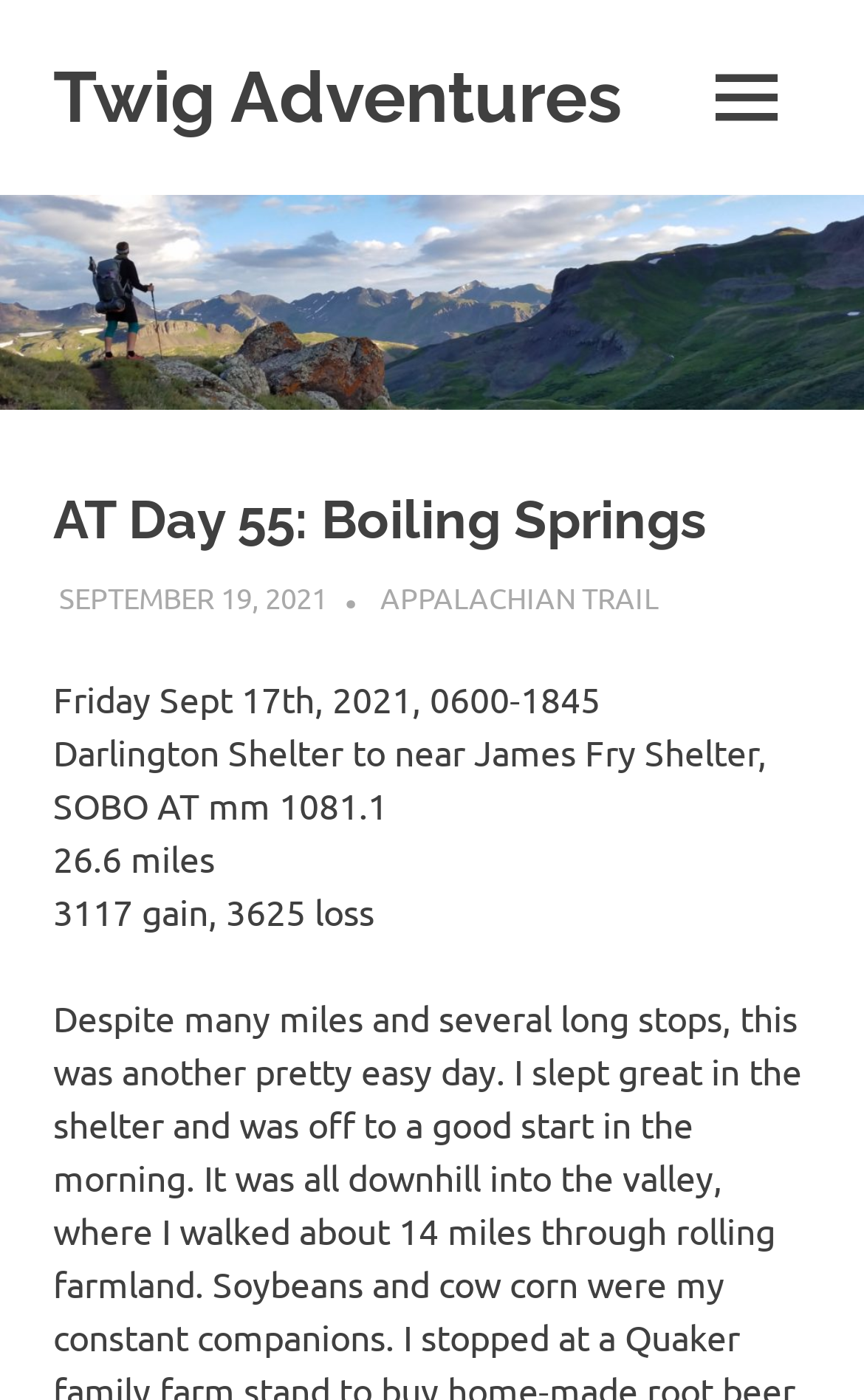Generate a thorough caption detailing the webpage content.

The webpage appears to be a personal blog or journal entry about a hiking adventure. At the top left of the page, there is a logo image with the text "Twig Adventures" written above it. Below the logo, there is a brief description of the blog, stating that it shares adventures, photos, and travels from around the world.

To the top right of the page, there is a "MENU" button that, when expanded, controls the primary menu. Above the menu button, there is a link to "Twig Adventures" which is likely a homepage or main page link.

The main content of the page is a journal entry titled "AT Day 55: Boiling Springs" which is a heading at the top center of the page. Below the title, there are three links: "SEPTEMBER 19, 2021", "KAULUA26", and "APPALACHIAN TRAIL", which are likely related to the journal entry.

The journal entry itself is written in a series of paragraphs, with the first paragraph stating "Friday Sept 17th, 2021, 0600-1845" followed by the route taken, "Darlington Shelter to near James Fry Shelter, SOBO AT mm 1081.1". The next two paragraphs provide statistics about the hike, including the distance traveled, "26.6 miles", and the elevation gain and loss, "3117 gain, 3625 loss".